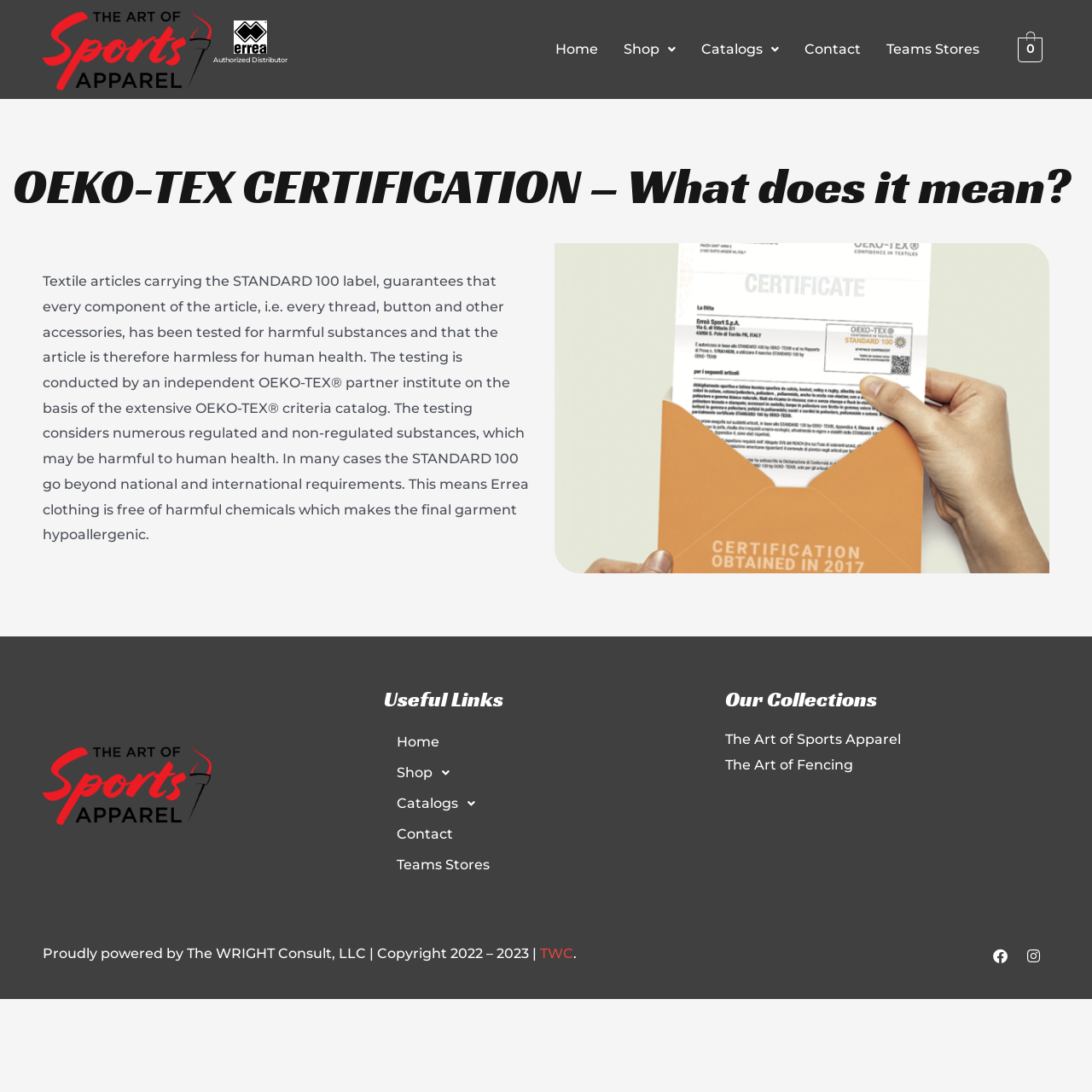Present a detailed account of what is displayed on the webpage.

The webpage is about Superior Quality – AOSA, with a focus on OEKO-TEX certification. At the top, there are several links, including "Home", "Shop", "Catalogs", "Contact", and "Teams Stores", which are aligned horizontally. Below these links, there is a main section that takes up most of the page. 

In this main section, there is a heading that reads "OEKO-TEX CERTIFICATION – What does it mean?" followed by a paragraph of text that explains the certification process and its benefits, including ensuring that clothing is free of harmful chemicals and hypoallergenic. 

To the right of this text, there is an image related to Superior Quality OEKO-TEX. 

At the bottom of the page, there is a section with useful links, including "Home", "Shop", "Catalogs", "Contact", and "Teams Stores", which are identical to the links at the top. There is also a section titled "Our Collections" with a link to "The Art of Fencing" and a brief description of "The Art of Sports Apparel". 

Additionally, there is a footer section with copyright information, a link to "TWC", and social media links to Facebook and Instagram.